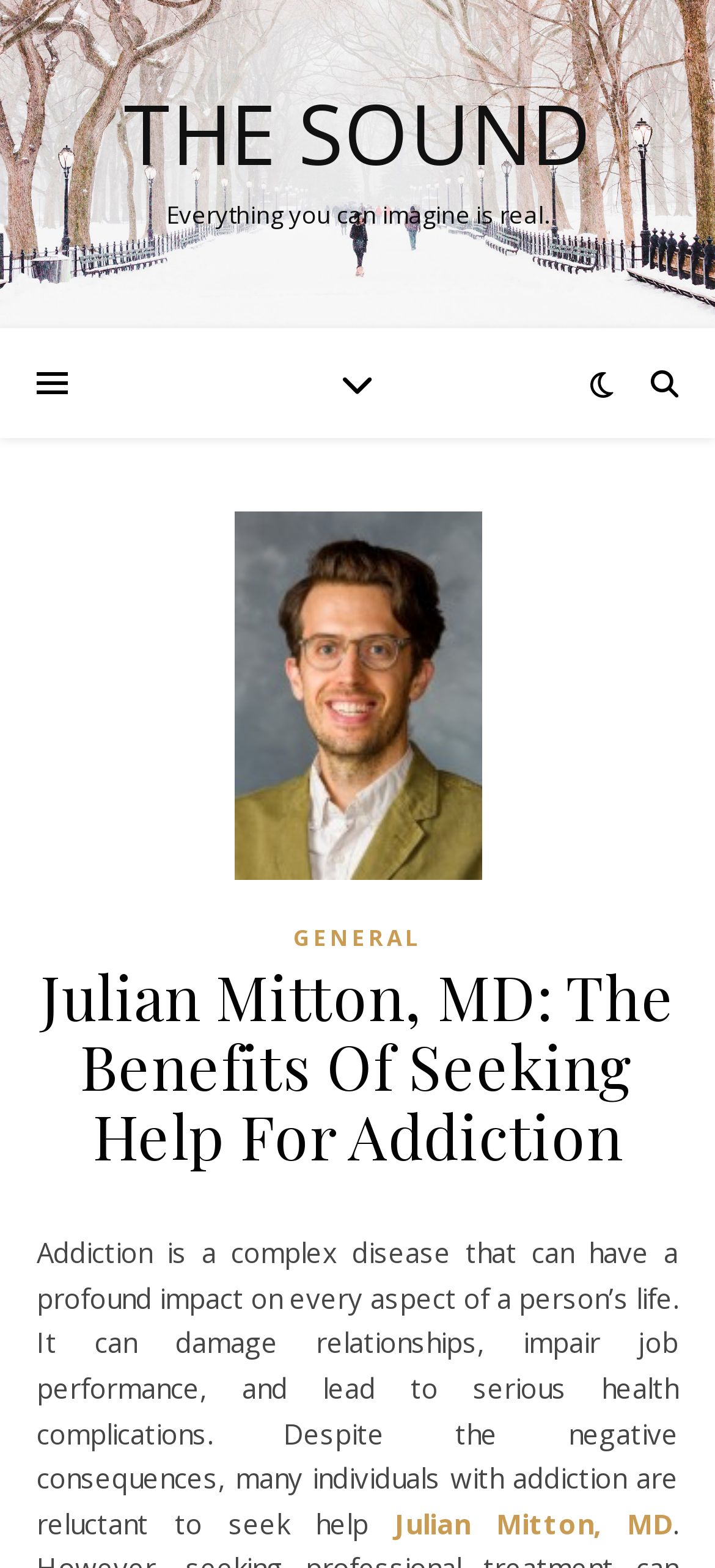Summarize the webpage with intricate details.

The webpage is about Julian Mitton, MD, and the benefits of seeking help for addiction. At the top, there is a link to "THE SOUND" that spans the entire width of the page. Below this link, there is a quote "Everything you can imagine is real." that takes up about two-thirds of the page width.

On the left side of the page, there is a header section that contains a link to "GENERAL" and a heading that displays the title "Julian Mitton, MD: The Benefits Of Seeking Help For Addiction". This header section occupies about half of the page width and is positioned roughly in the middle of the page vertically.

Below the header section, there is a block of text that describes the impact of addiction on a person's life, including damaged relationships, impaired job performance, and serious health complications. This text block occupies about half of the page width and is positioned near the bottom of the page.

At the very bottom of the page, there is a link to "Julian Mitton, MD" that is aligned to the right side of the page.